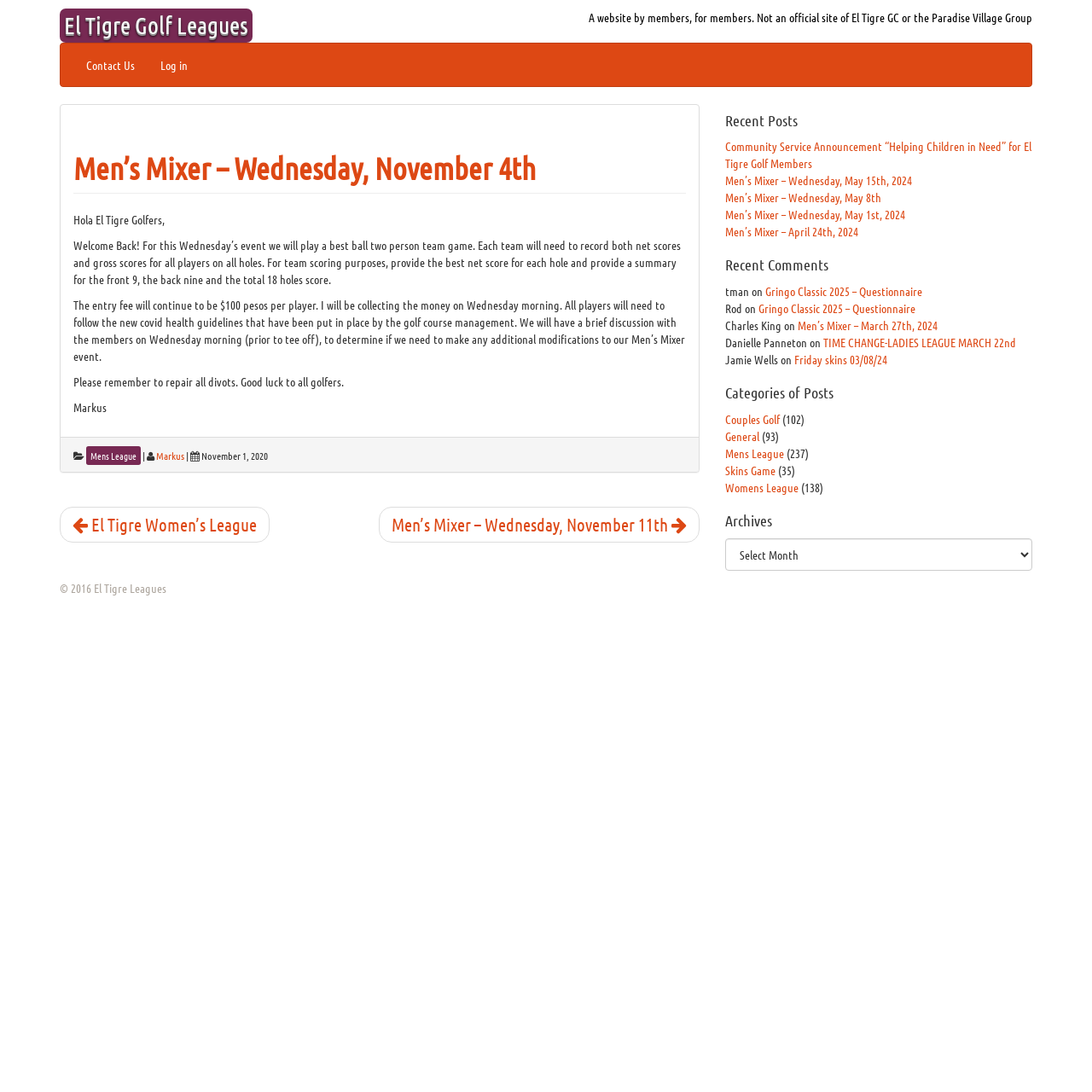Respond to the question below with a concise word or phrase:
How many players are required for each team?

Two